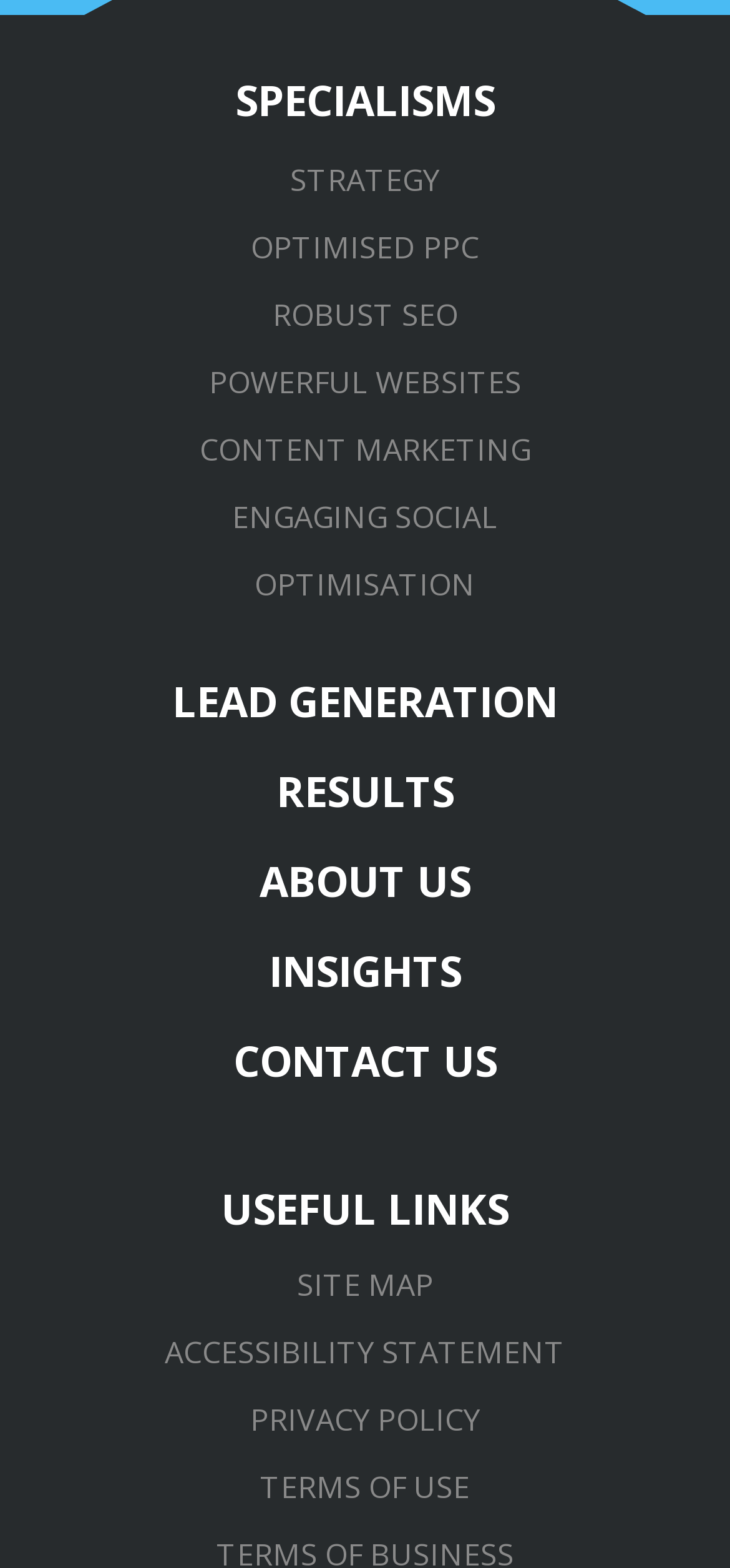What are the main services offered?
Provide a one-word or short-phrase answer based on the image.

Digital marketing services